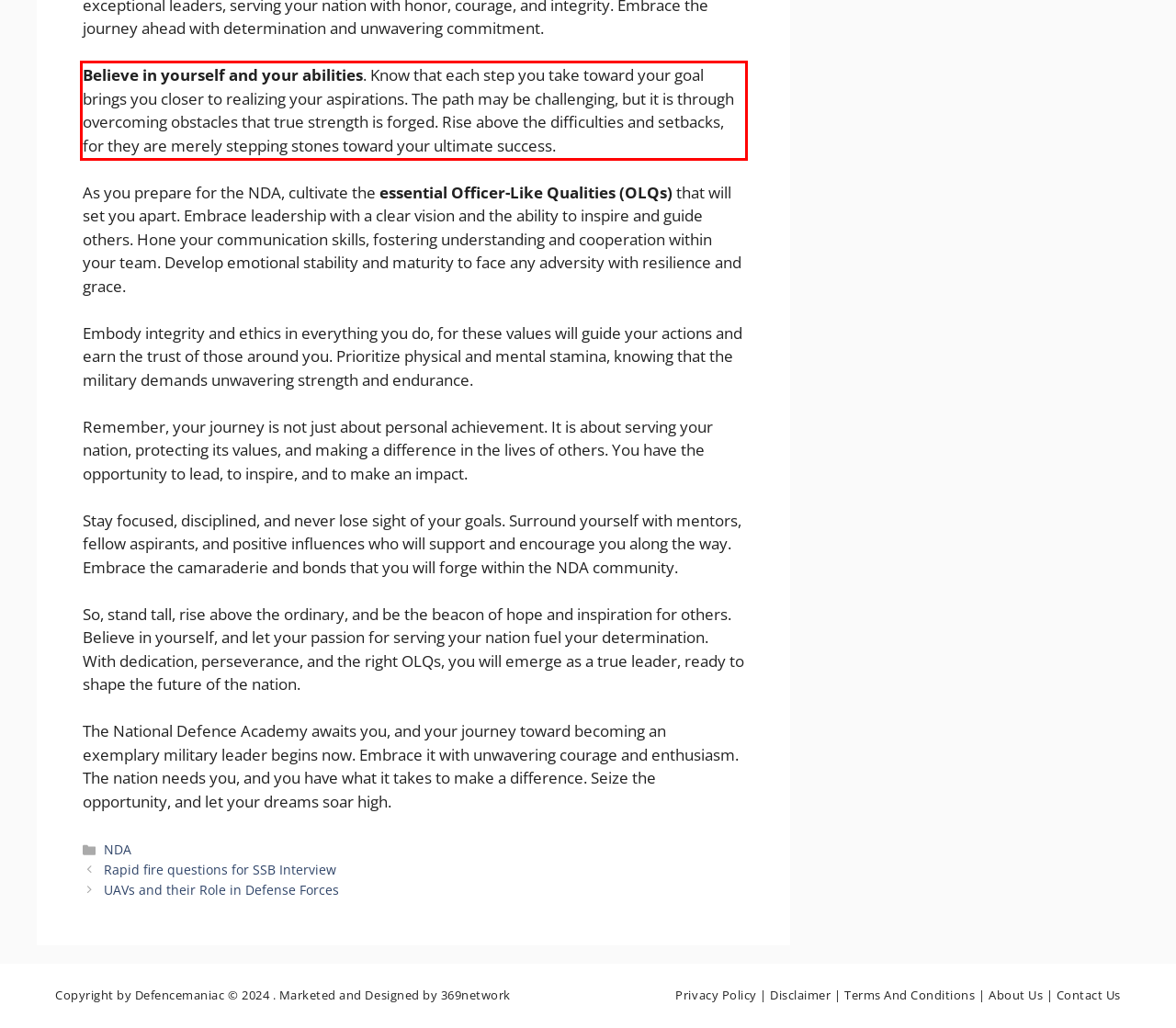You have a screenshot of a webpage with a red bounding box. Identify and extract the text content located inside the red bounding box.

Believe in yourself and your abilities. Know that each step you take toward your goal brings you closer to realizing your aspirations. The path may be challenging, but it is through overcoming obstacles that true strength is forged. Rise above the difficulties and setbacks, for they are merely stepping stones toward your ultimate success.